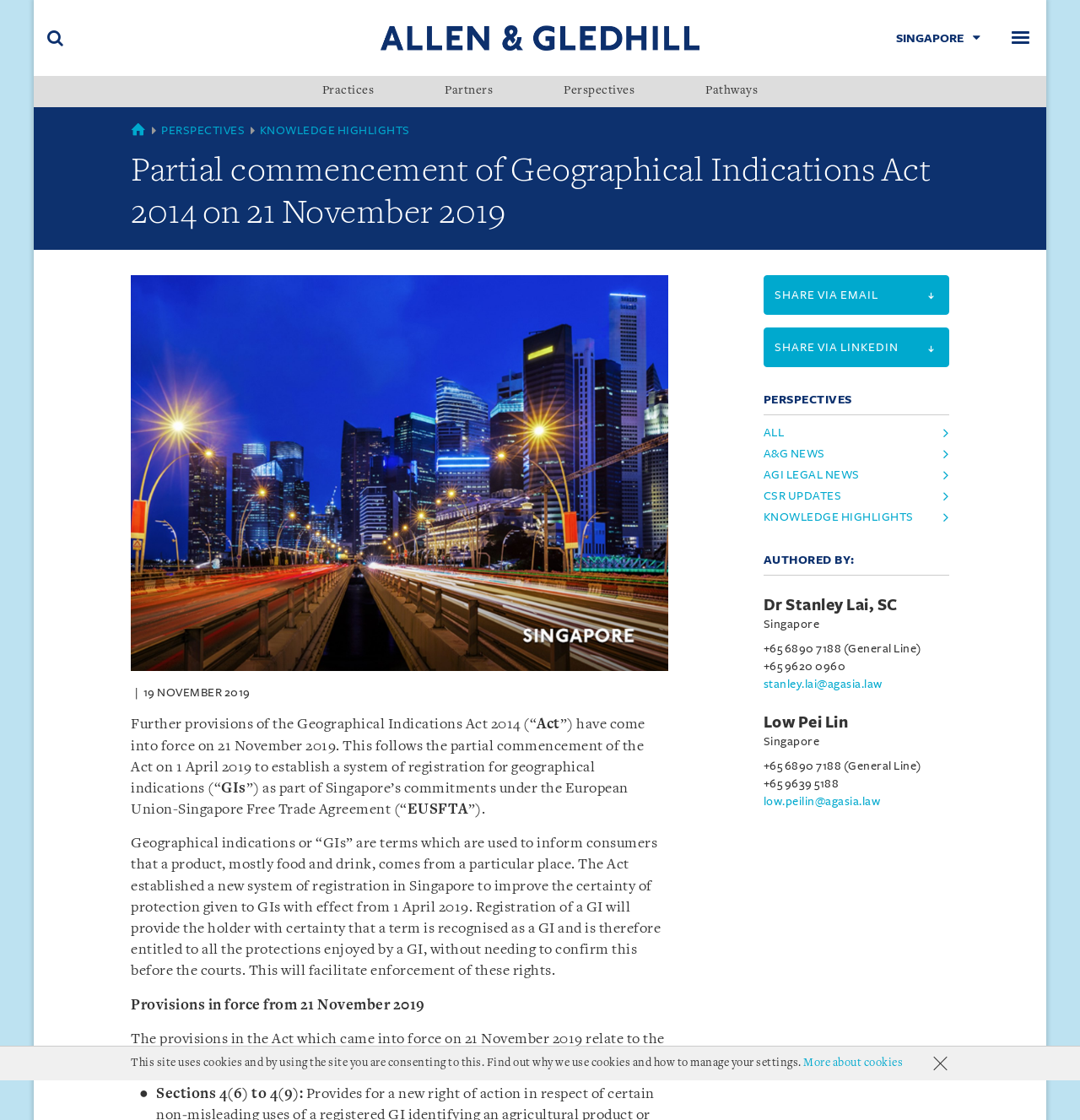Identify the bounding box coordinates of the area that should be clicked in order to complete the given instruction: "Read article by Dr Stanley Lai, SC". The bounding box coordinates should be four float numbers between 0 and 1, i.e., [left, top, right, bottom].

[0.707, 0.525, 0.879, 0.619]